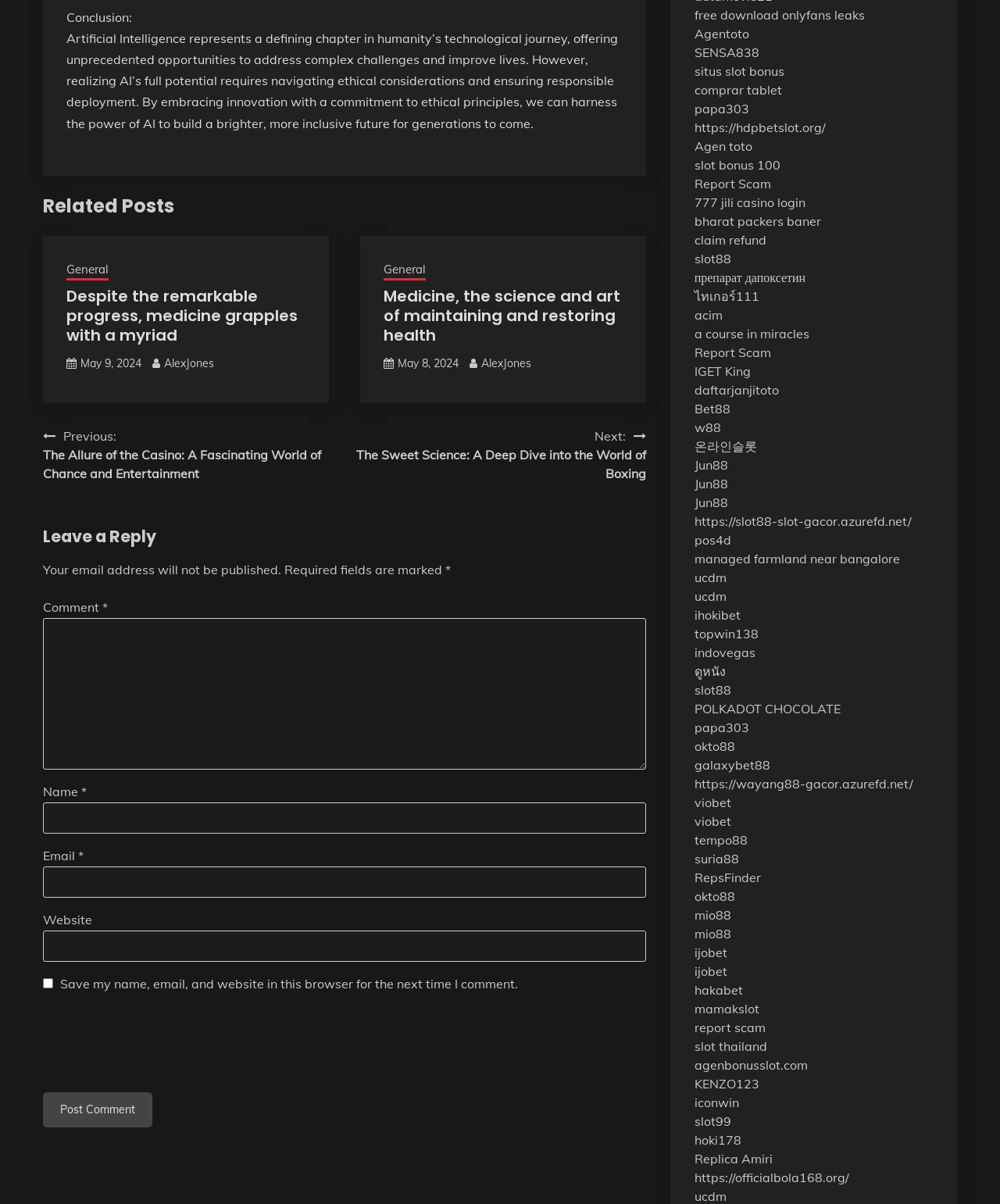Determine the bounding box for the UI element that matches this description: "parent_node: Name * name="author"".

[0.043, 0.666, 0.646, 0.692]